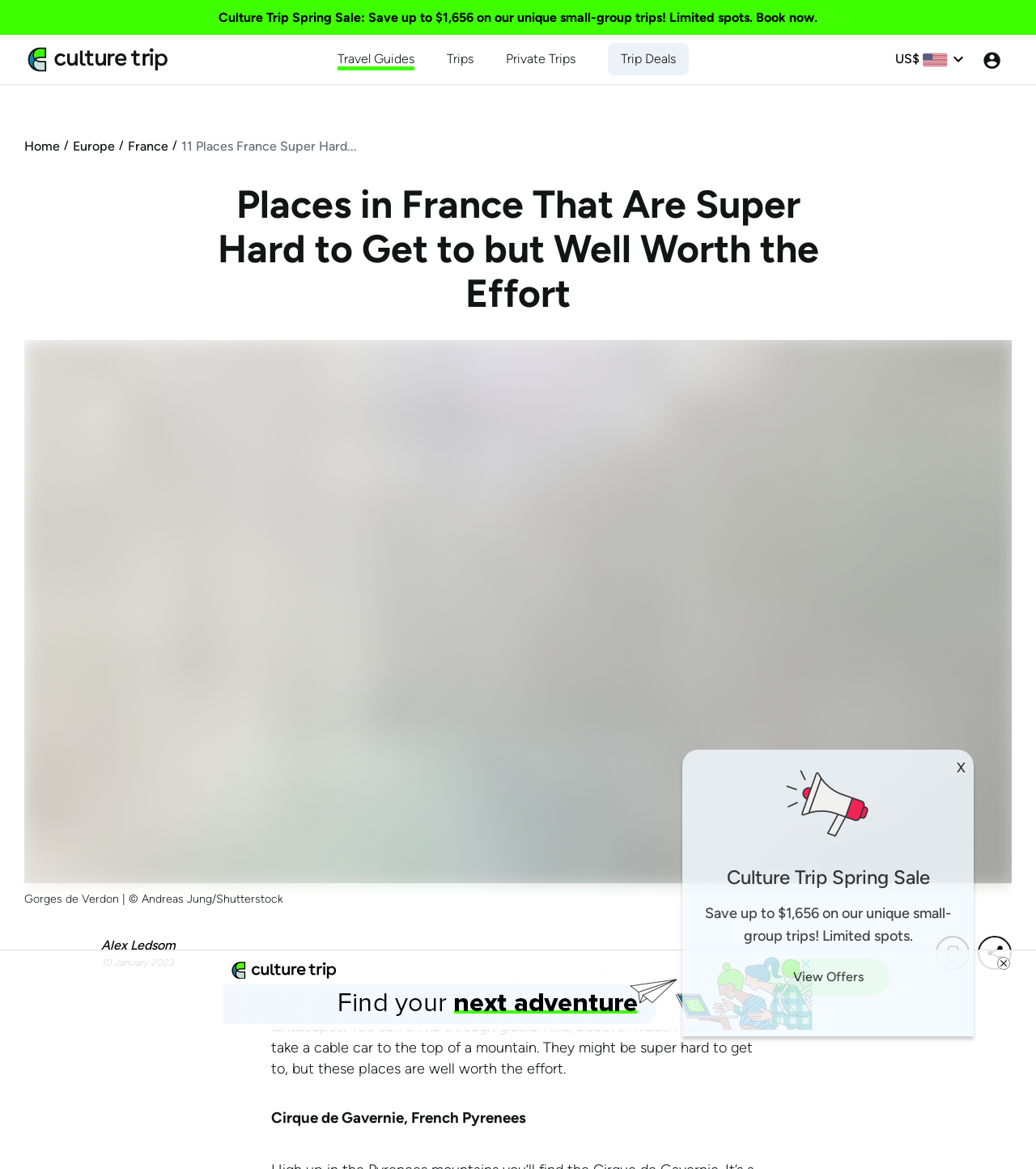Please indicate the bounding box coordinates of the element's region to be clicked to achieve the instruction: "Read about Cirque de Gavernie". Provide the coordinates as four float numbers between 0 and 1, i.e., [left, top, right, bottom].

[0.262, 0.947, 0.738, 0.966]